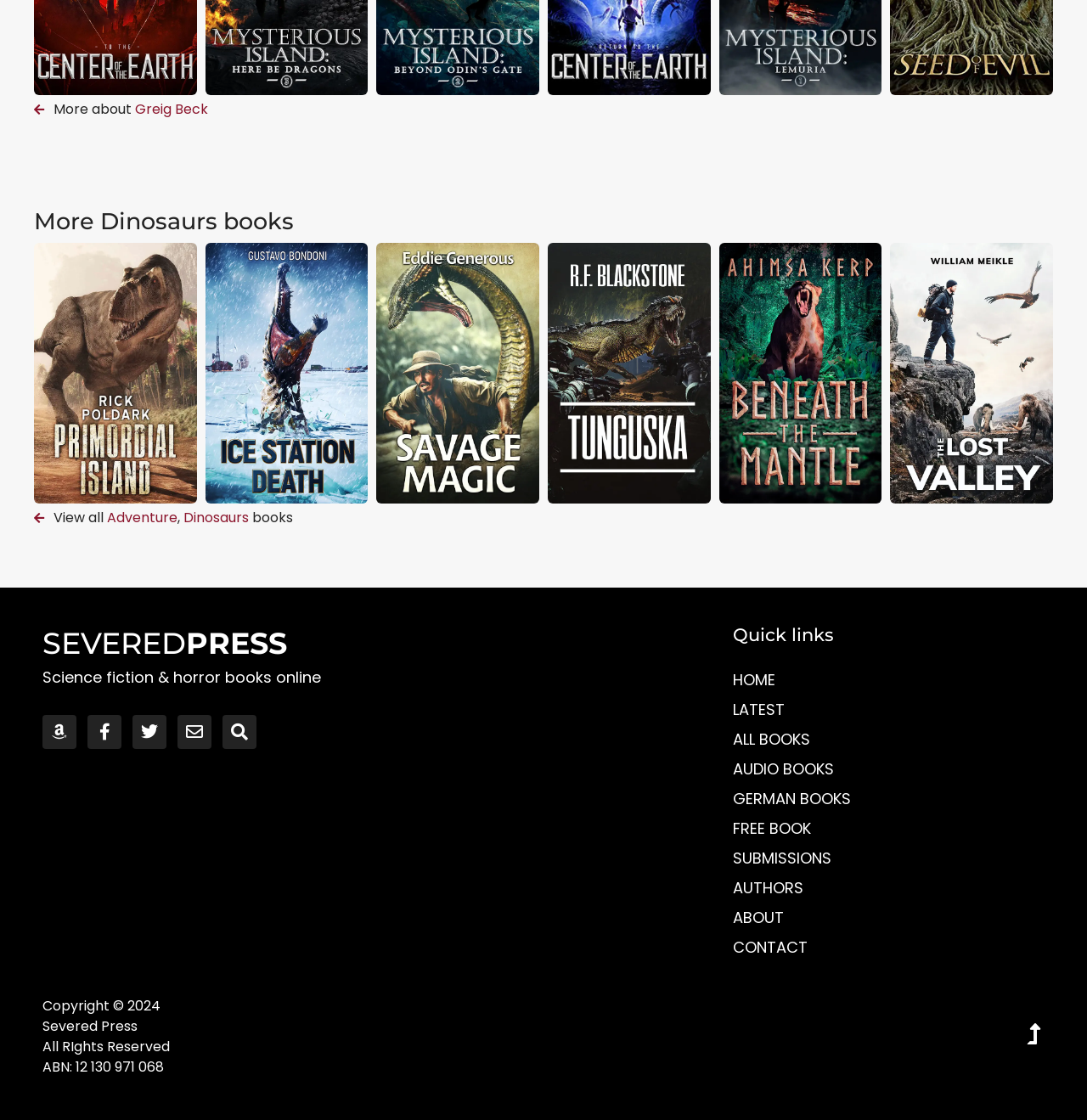Please give a one-word or short phrase response to the following question: 
What is the name of the publisher?

Severed Press